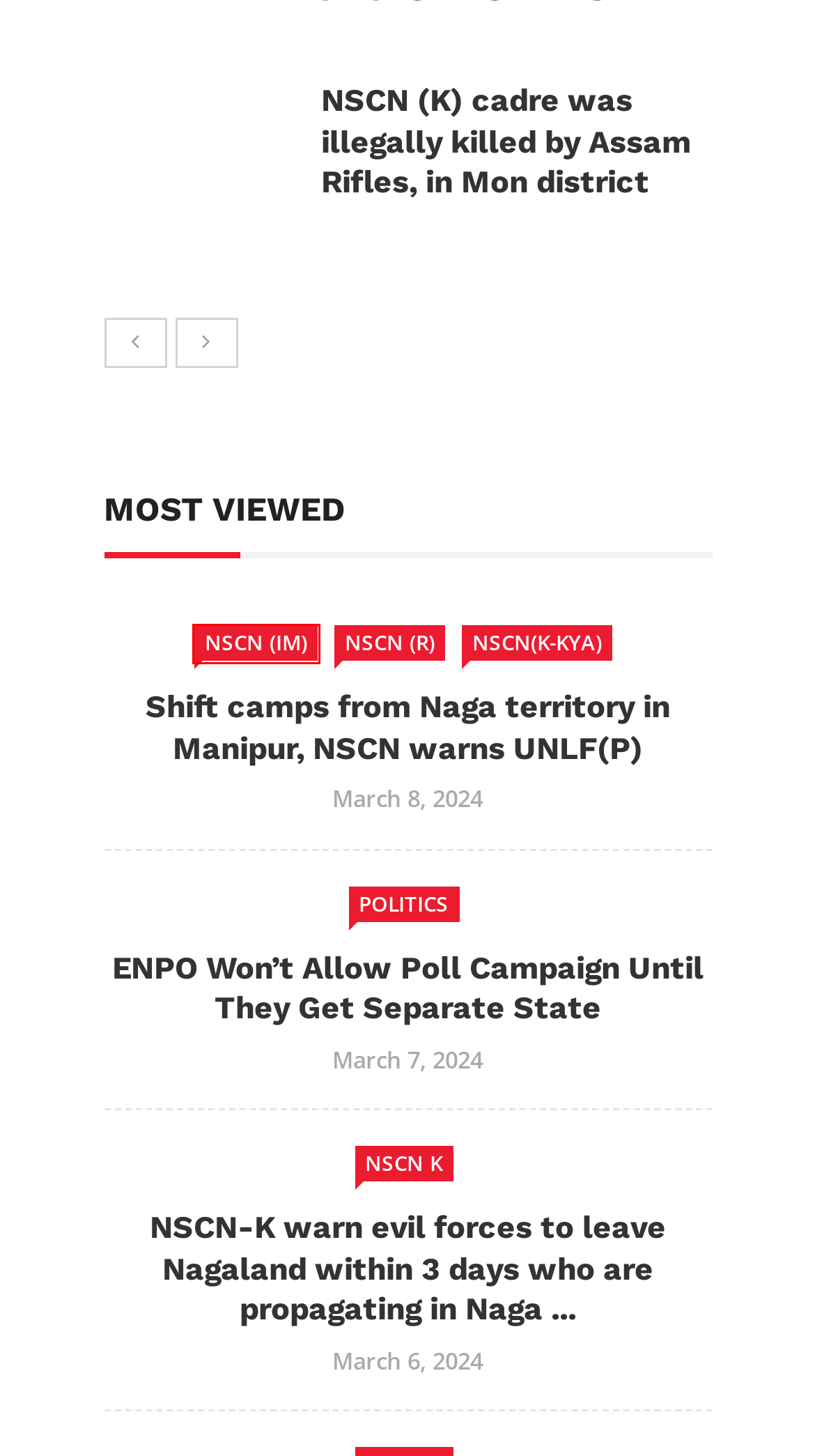You have been given a screenshot of a webpage with a red bounding box around a UI element. Select the most appropriate webpage description for the new webpage that appears after clicking the element within the red bounding box. The choices are:
A. VS Atem takes oath as NSCN (IM) Dy Ato Kilonser
B. NSCN K Archives - Fight For Nagalim
C. NSCN(K-KYA) Archives - Fight For Nagalim
D. ENPO Won't Allow Poll Campaign Until They Get Separate State
E. NSCN (K) cadre was illegally killed by Assam Rifles, in Mon district
F. Naga Club Submitted Memorandum to Simon Commission
G. Home - Fight For Nagalim
H. NSCN (IM) Archives - Fight For Nagalim

H